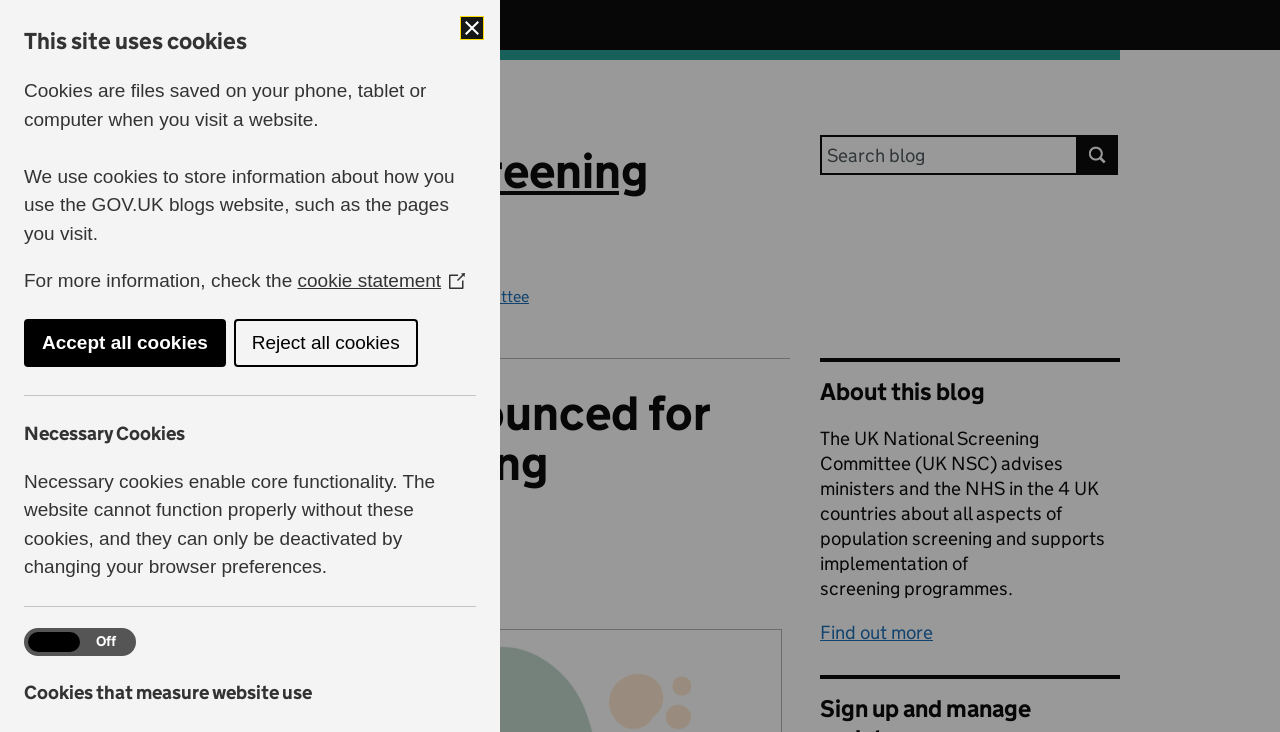Who posted the latest article?
Based on the image, answer the question with a single word or brief phrase.

Maryam Abdu